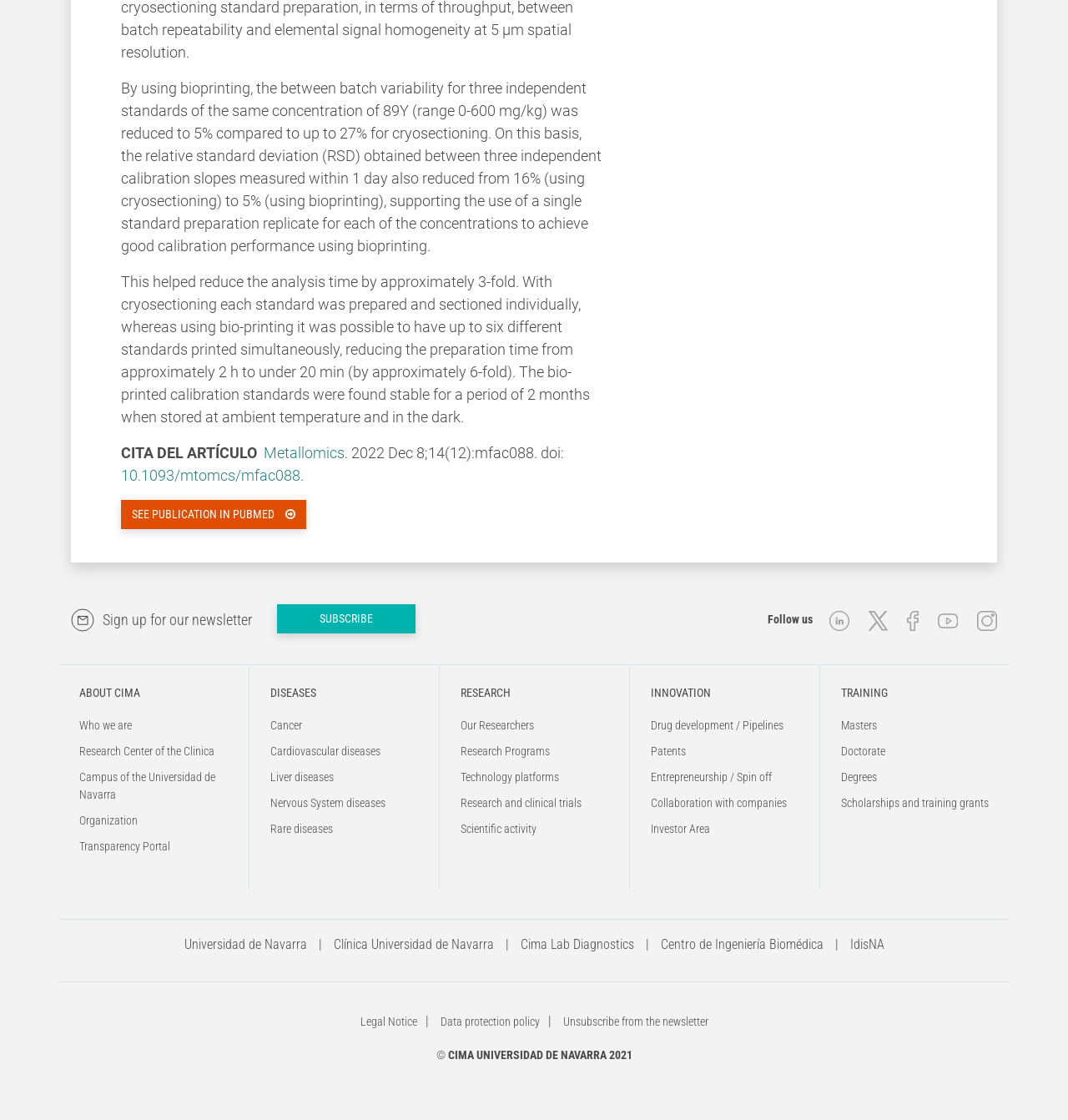What is the topic of the research described?
Using the image as a reference, give an elaborate response to the question.

The topic of the research described is bioprinting, which is mentioned in the first two StaticText elements, where it is compared to cryosectioning in terms of batch variability and analysis time.